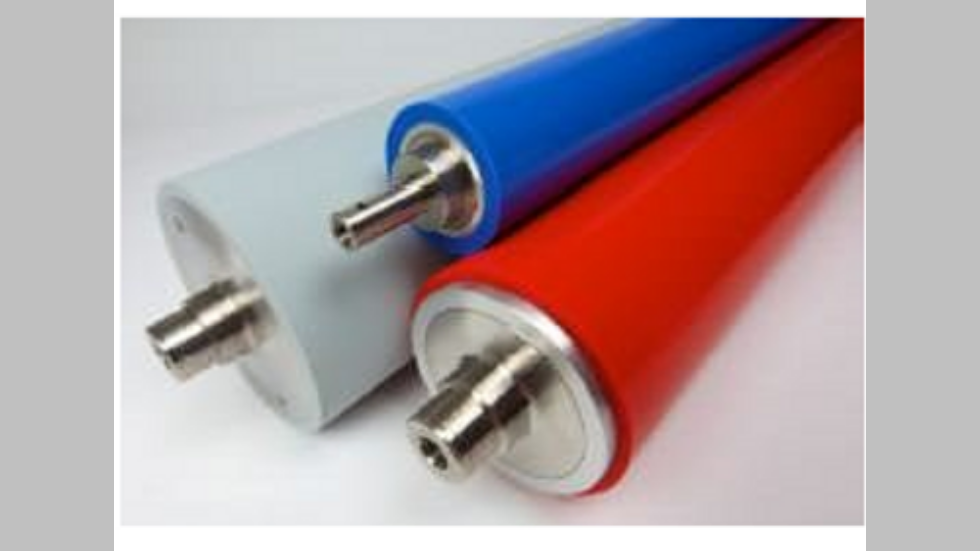Present an elaborate depiction of the scene captured in the image.

The image presents three elastomer rollers, prominently featuring a white roller on the left, a blue one in the center, and a red roller on the right. Each roller is equipped with metal end fittings, showcasing a robust design typically involved in cleaning applications. These elastomer rollers are integral to Teknek's proprietary contact cleaning technology, engineered to ensure consistent cleaning capabilities and high-quality results. The image highlights not only the aesthetic appeal of these rollers but also their functional importance in various industrial applications, reflecting Teknek's commitment to innovation and efficiency in surface cleaning solutions.